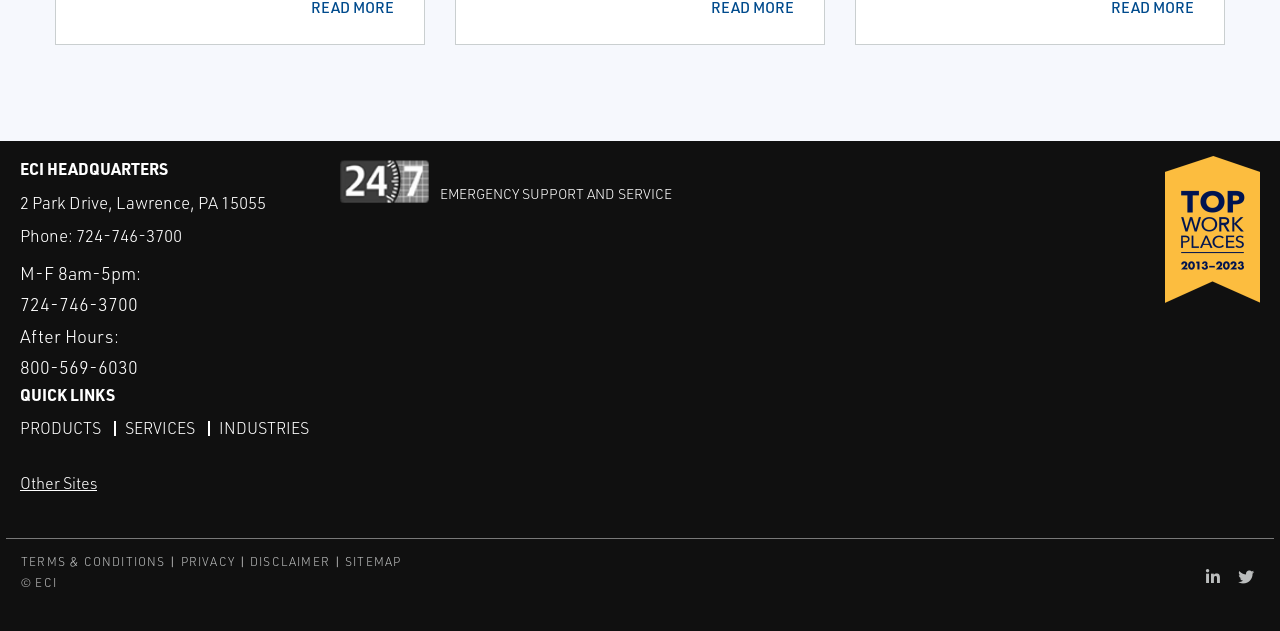Please identify the bounding box coordinates of the area that needs to be clicked to fulfill the following instruction: "Follow on LinkedIn."

[0.942, 0.897, 0.964, 0.931]